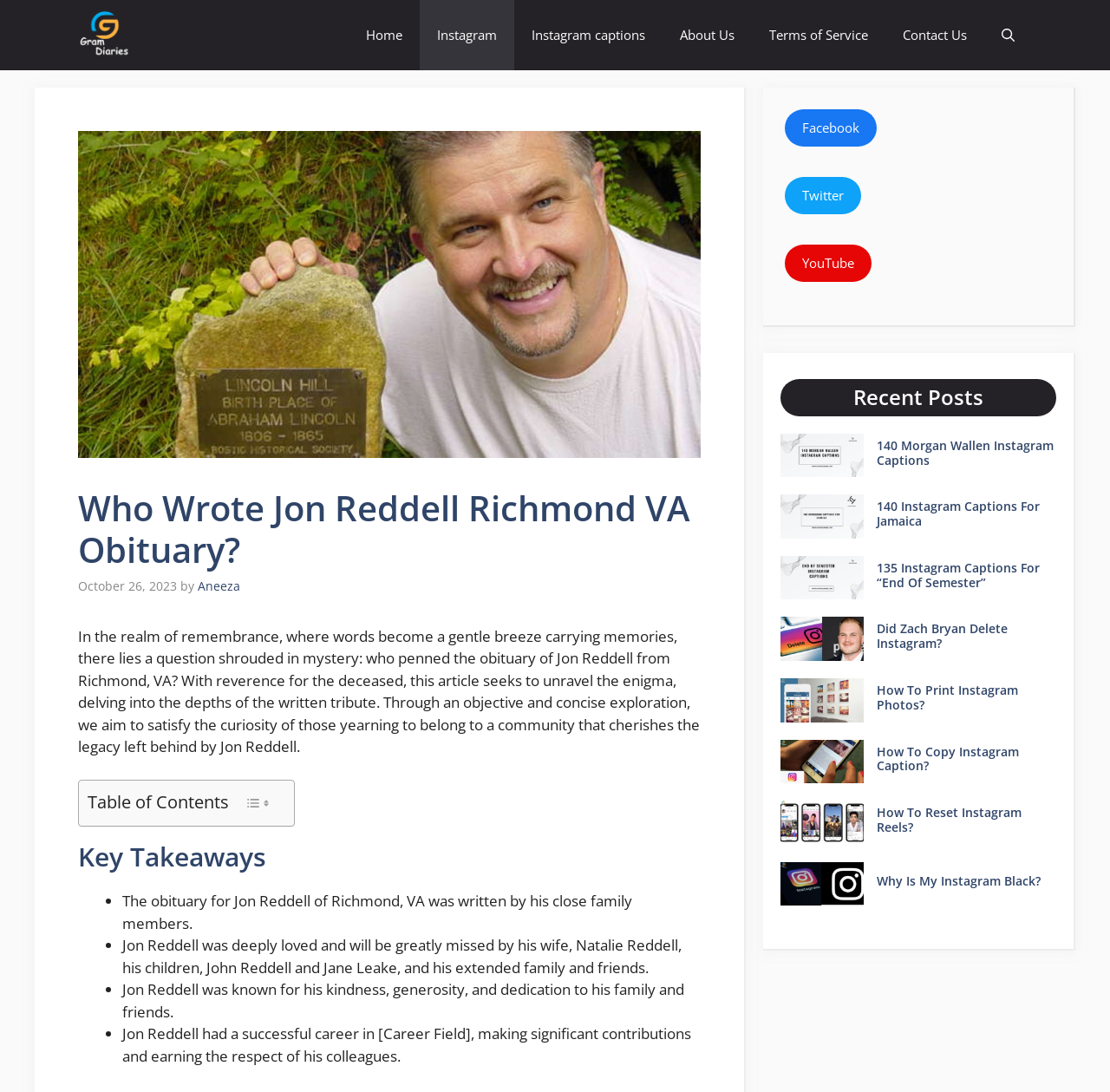Please find the bounding box coordinates of the element that you should click to achieve the following instruction: "Click the 'Home' link". The coordinates should be presented as four float numbers between 0 and 1: [left, top, right, bottom].

[0.314, 0.0, 0.378, 0.064]